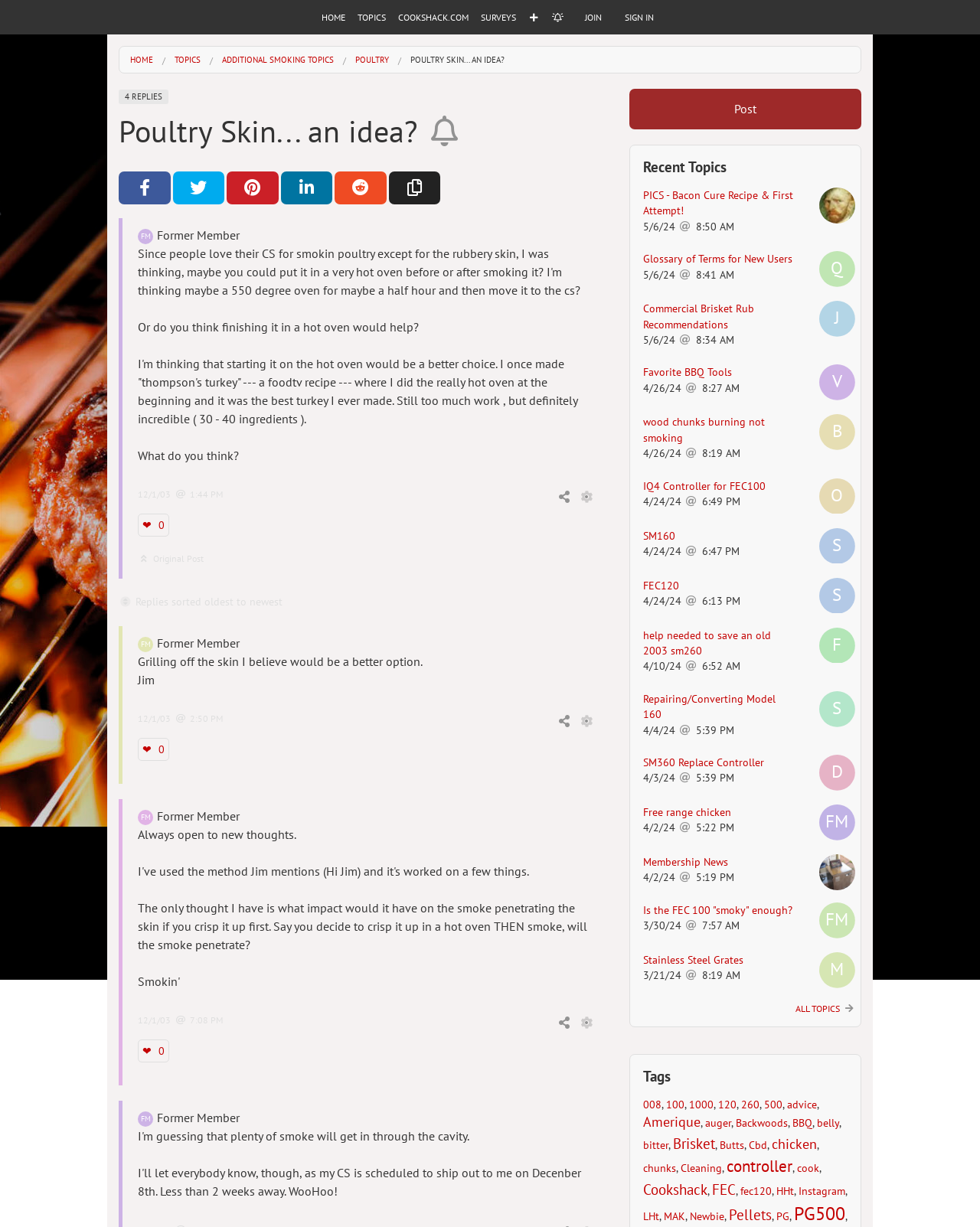Please identify the bounding box coordinates of the element's region that needs to be clicked to fulfill the following instruction: "Click on the 'HOME' link". The bounding box coordinates should consist of four float numbers between 0 and 1, i.e., [left, top, right, bottom].

[0.321, 0.0, 0.358, 0.028]